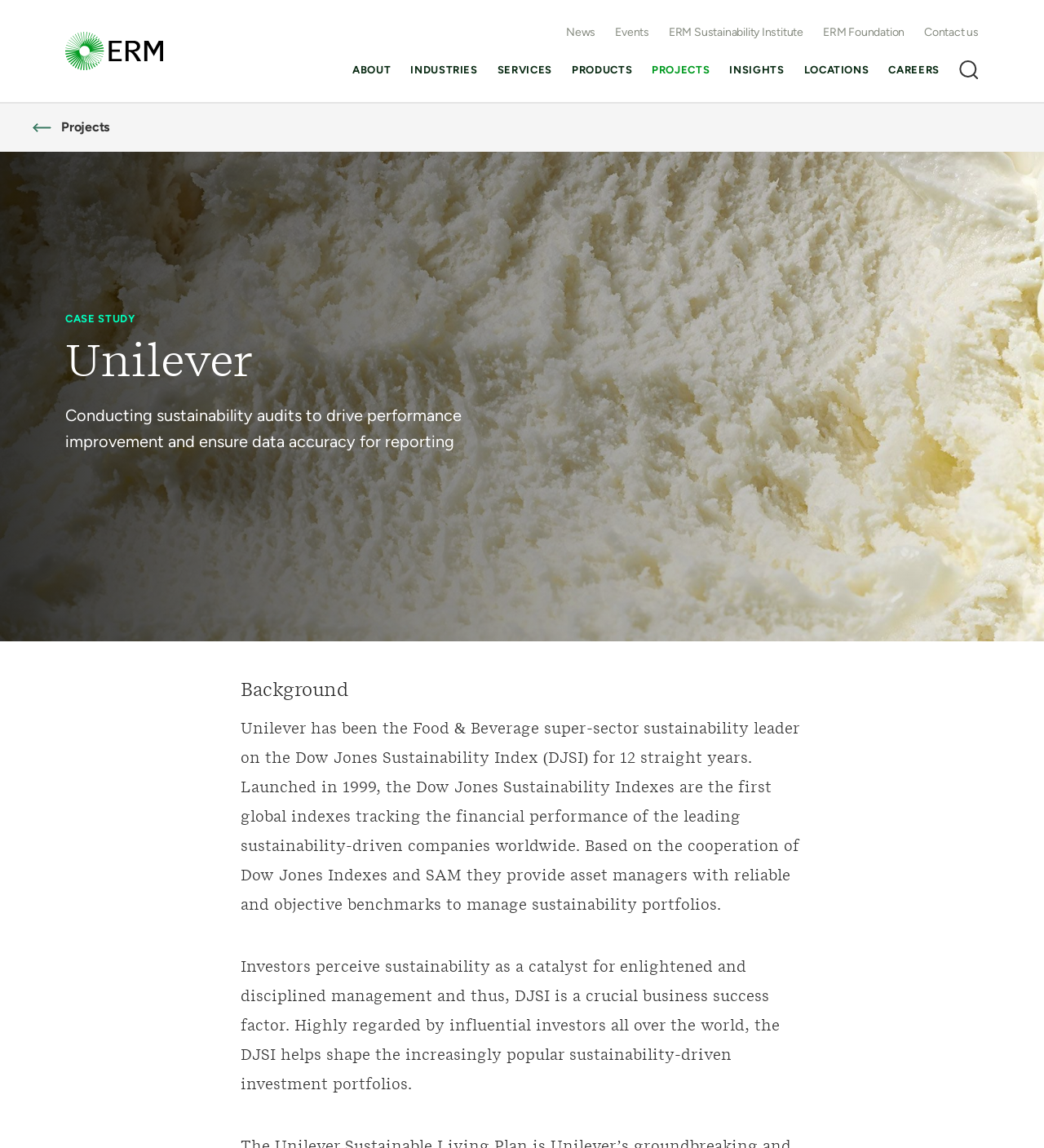Determine the bounding box coordinates for the UI element matching this description: "ERM Sustainability Institute".

[0.641, 0.017, 0.77, 0.039]